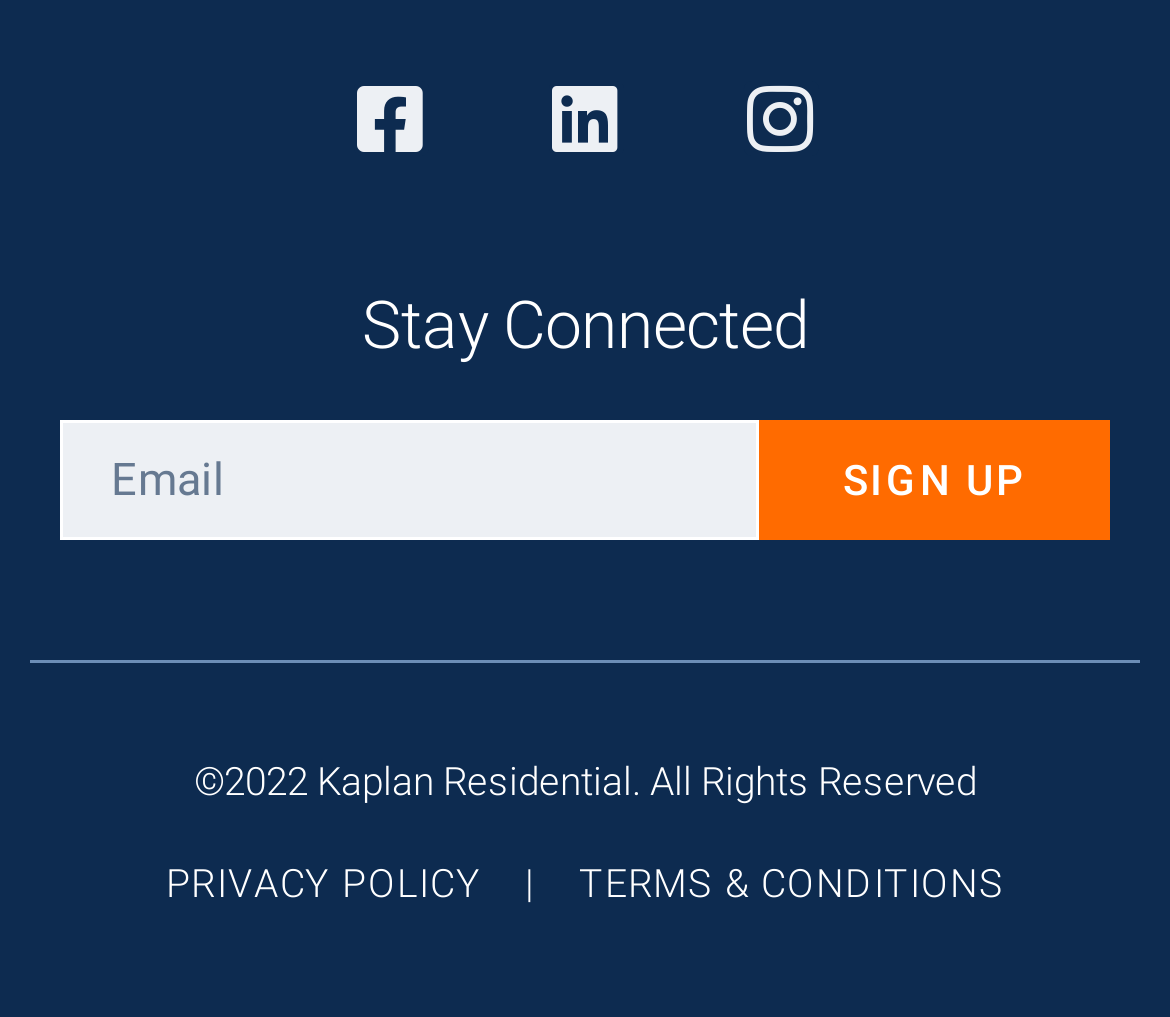What social media platforms are linked?
Look at the image and answer with only one word or phrase.

Facebook, Linkedin, Instagram